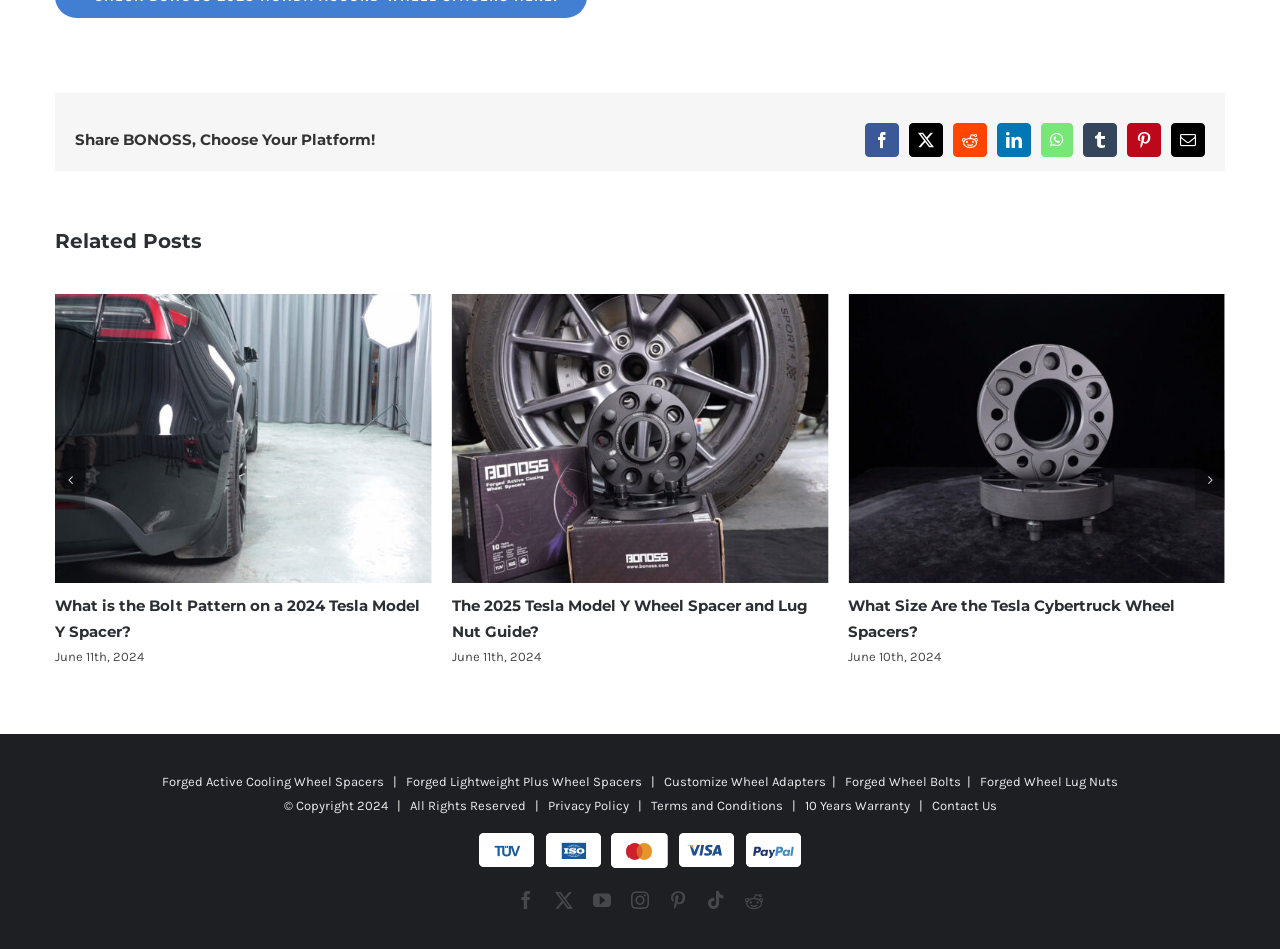Respond with a single word or short phrase to the following question: 
What is the copyright information displayed at the bottom of the page?

2024, All Rights Reserved